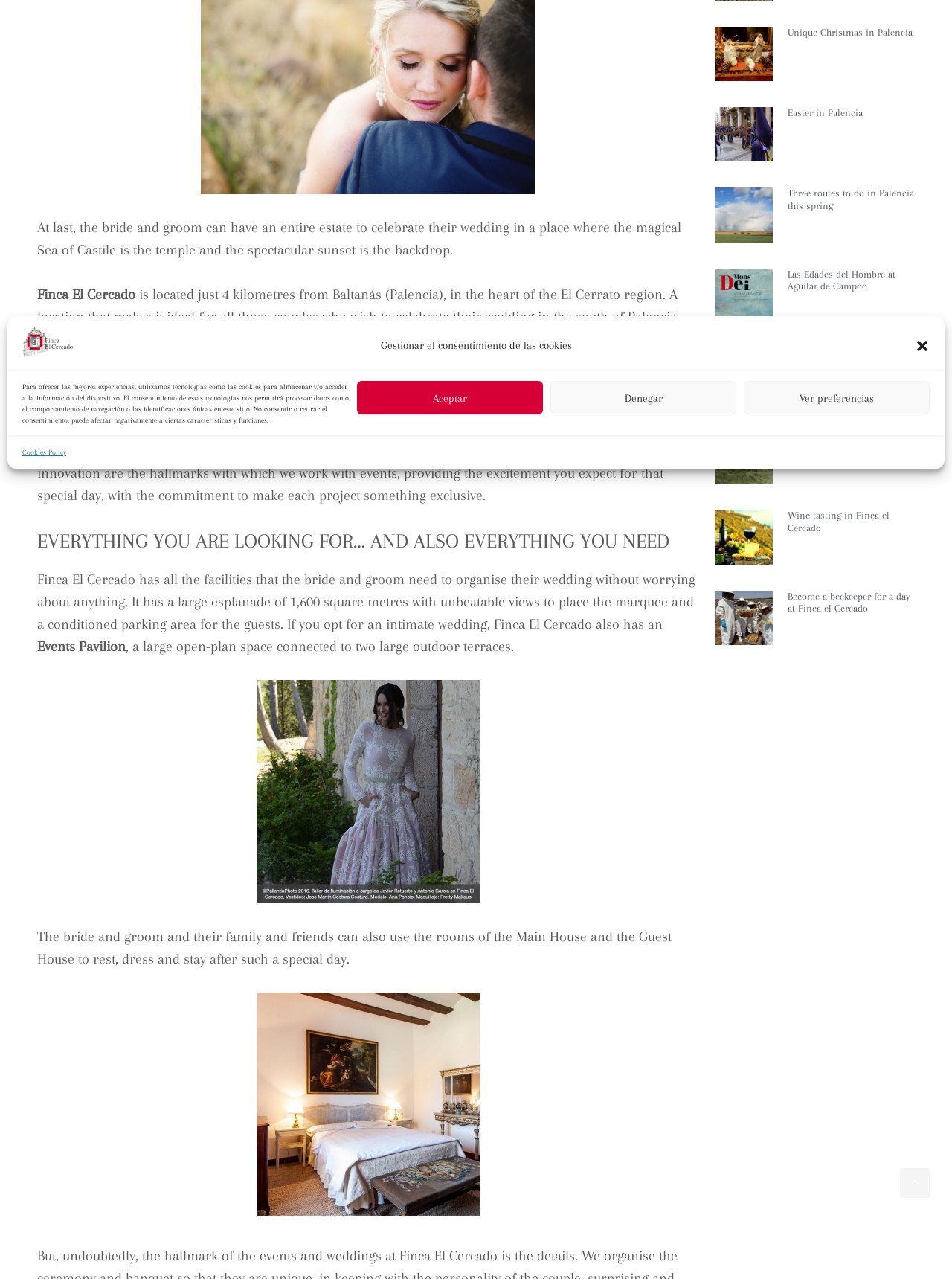Please determine the bounding box coordinates for the element with the description: "Denegar".

[0.578, 0.298, 0.773, 0.324]